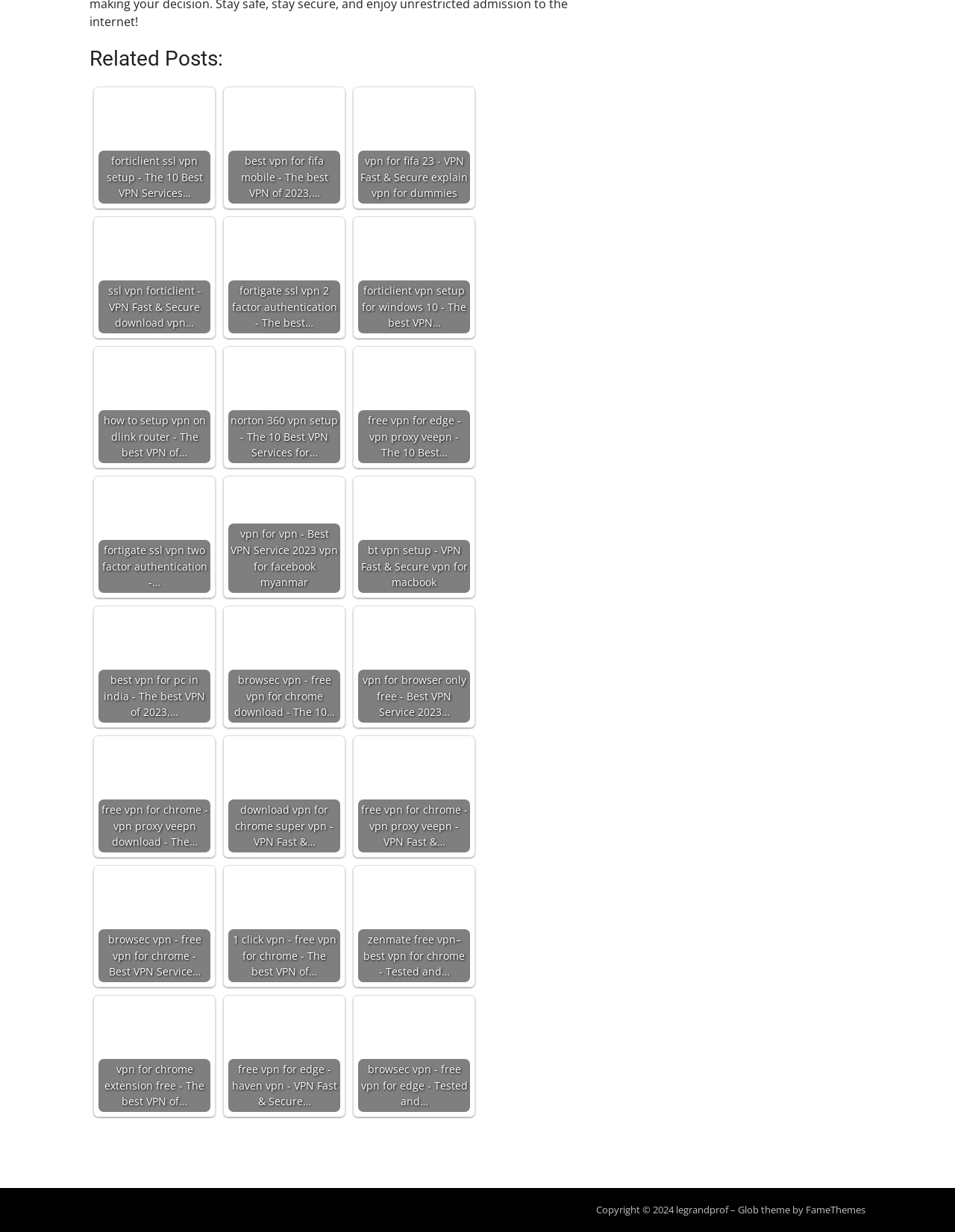Locate the bounding box coordinates of the area you need to click to fulfill this instruction: 'Click on 'FameThemes''. The coordinates must be in the form of four float numbers ranging from 0 to 1: [left, top, right, bottom].

[0.844, 0.976, 0.906, 0.987]